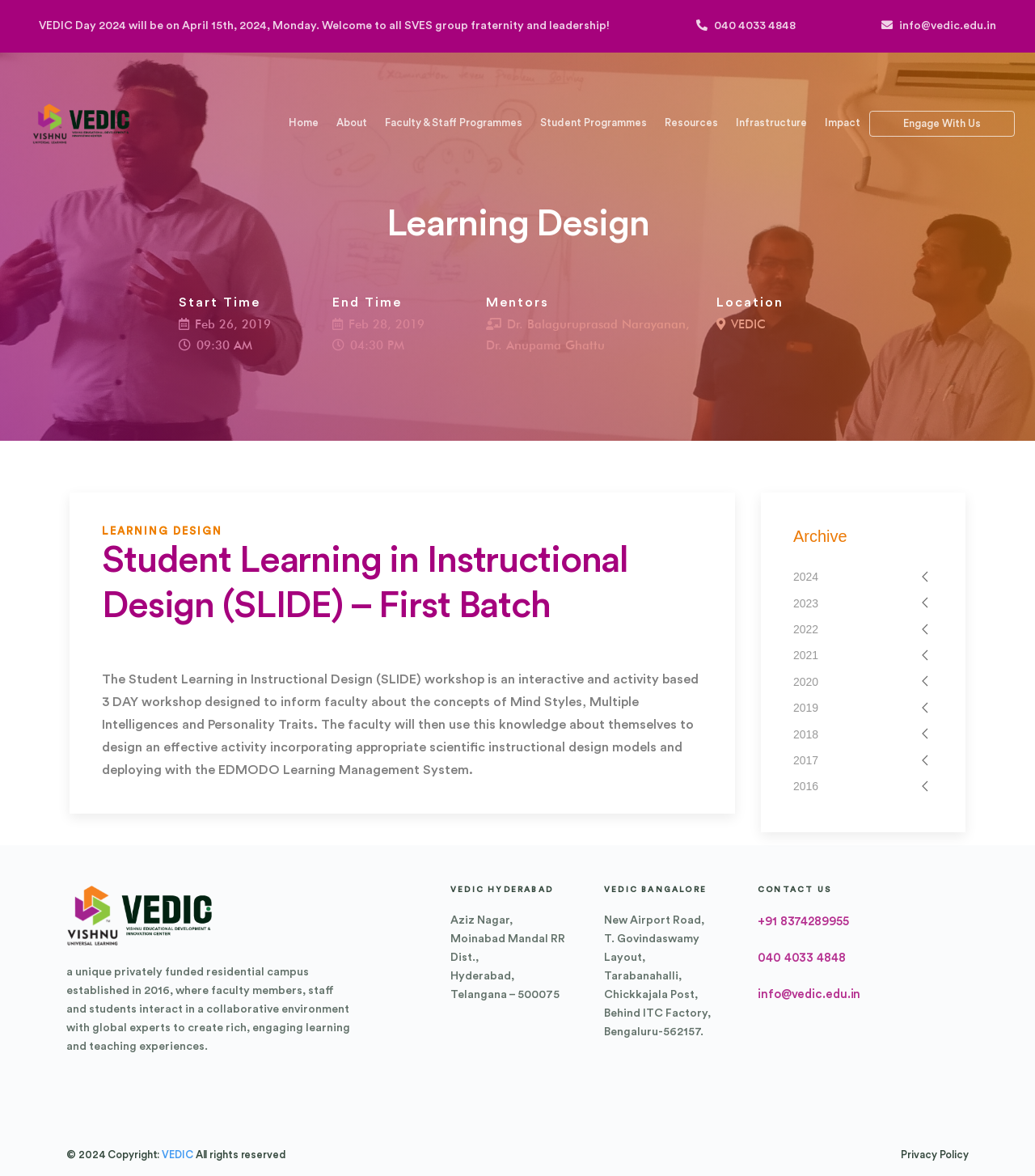Identify the bounding box coordinates of the element that should be clicked to fulfill this task: "Click on the 'Faculty & Staff Programmes' link". The coordinates should be provided as four float numbers between 0 and 1, i.e., [left, top, right, bottom].

[0.363, 0.094, 0.513, 0.115]